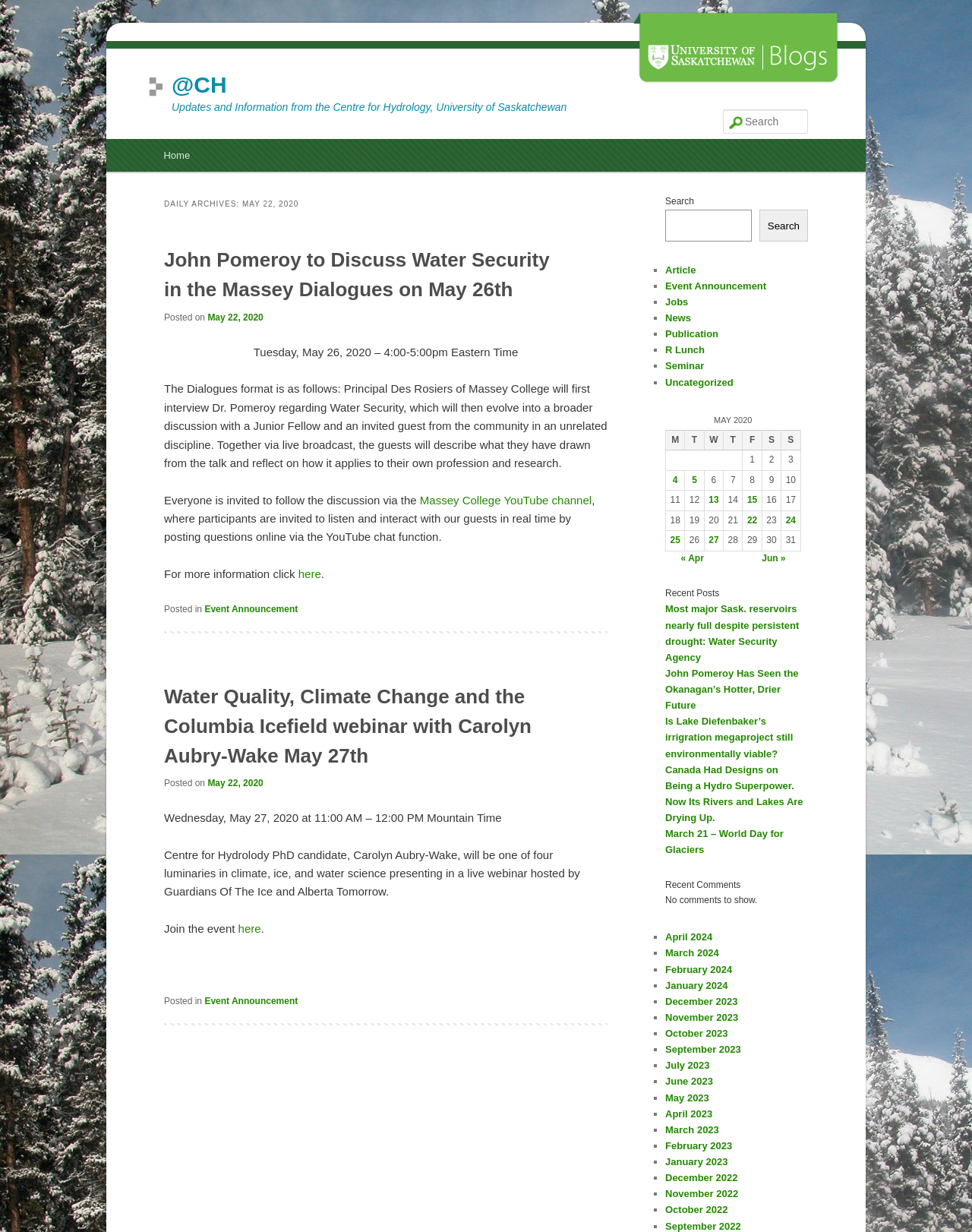Could you find the bounding box coordinates of the clickable area to complete this instruction: "Search for something"?

[0.744, 0.089, 0.831, 0.109]